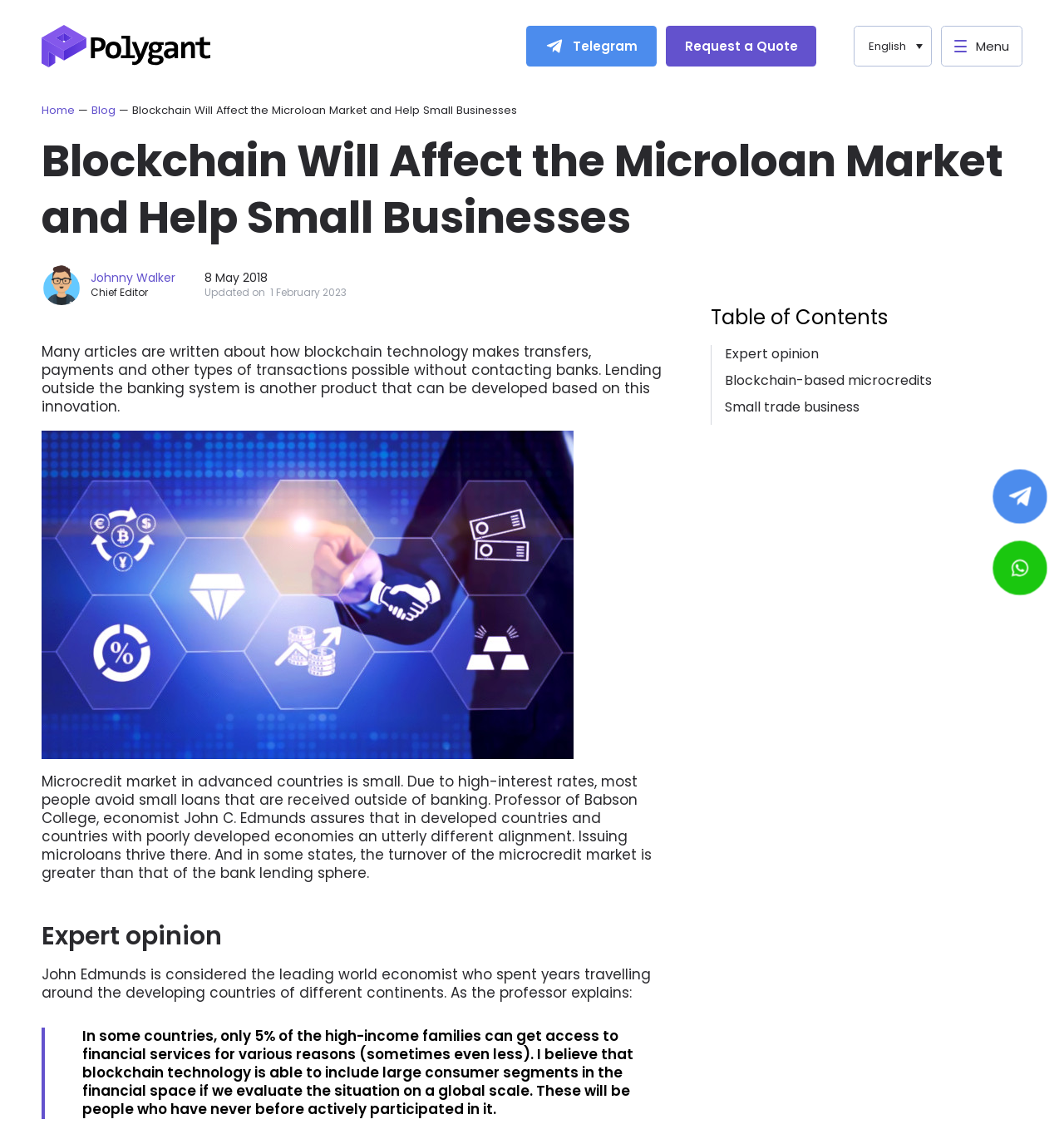Determine which piece of text is the heading of the webpage and provide it.

Blockchain Will Affect the Microloan Market and Help Small Businesses